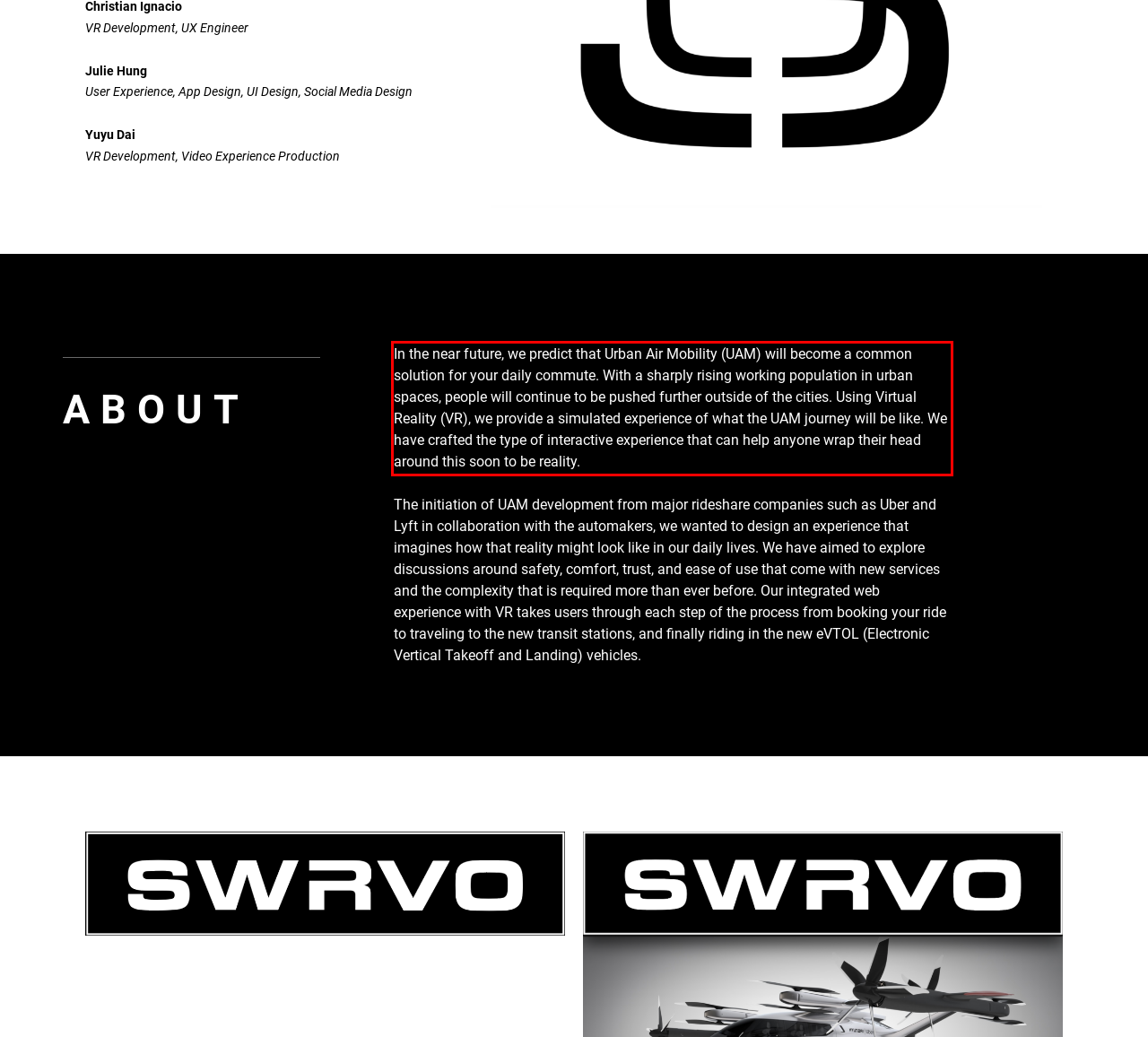Examine the webpage screenshot and use OCR to recognize and output the text within the red bounding box.

In the near future, we predict that Urban Air Mobility (UAM) will become a common solution for your daily commute. With a sharply rising working population in urban spaces, people will continue to be pushed further outside of the cities. Using Virtual Reality (VR), we provide a simulated experience of what the UAM journey will be like. We have crafted the type of interactive experience that can help anyone wrap their head around this soon to be reality.